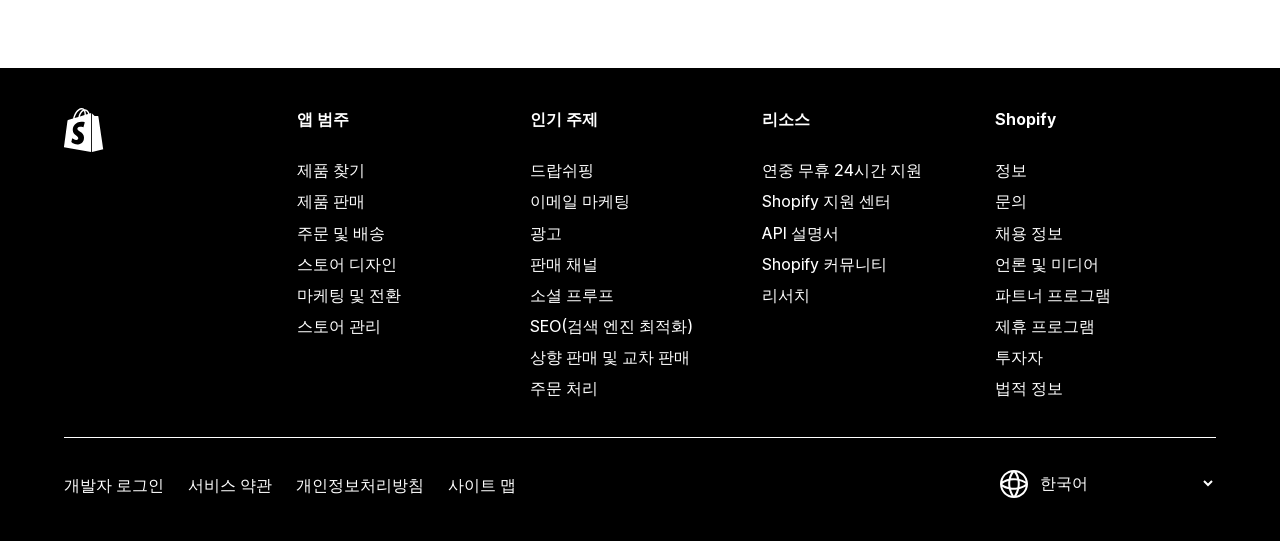Show the bounding box coordinates for the HTML element as described: "문의".

[0.777, 0.344, 0.95, 0.402]